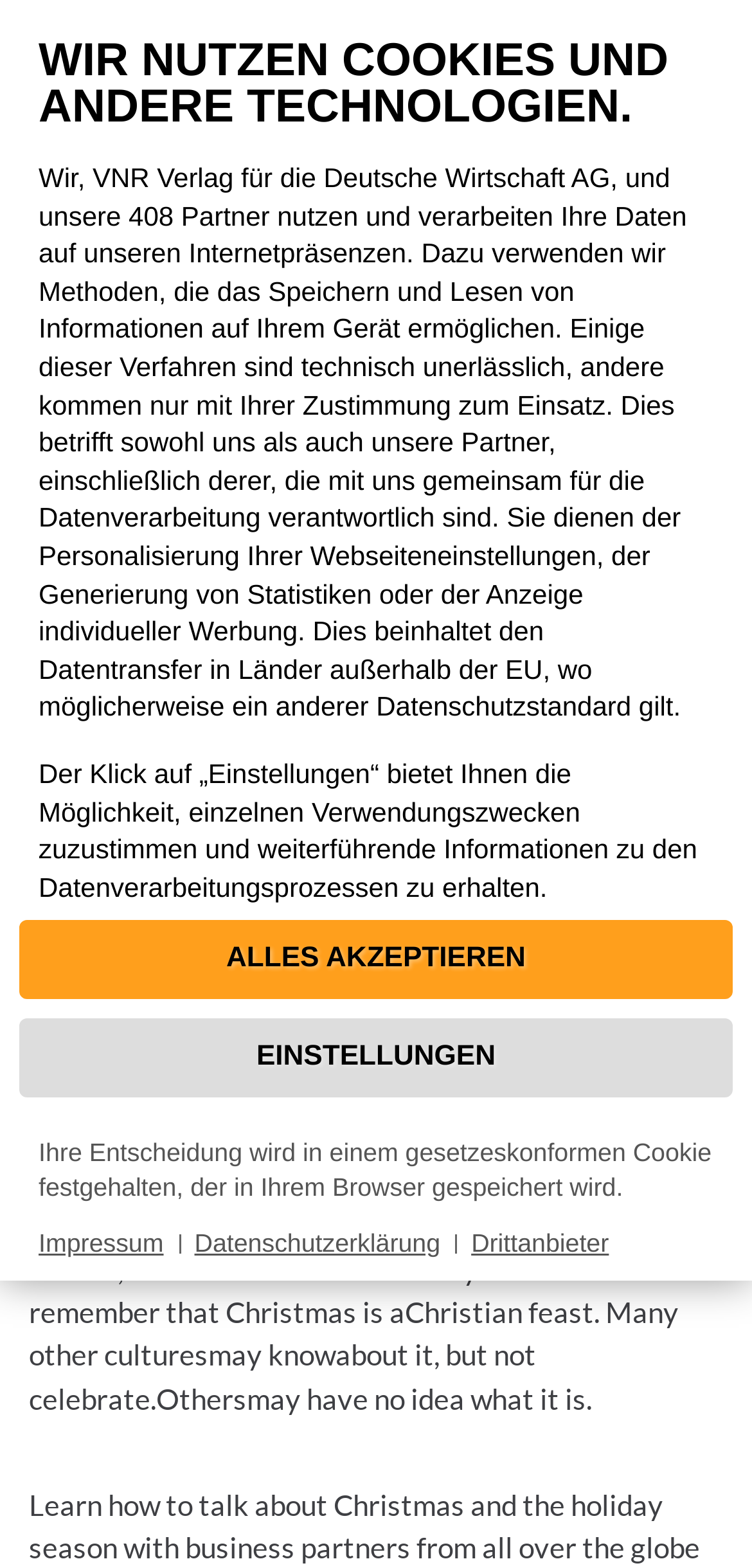Can you determine the main header of this webpage?

So machen Sie interkulturellen Small Talk am Telefon in der Weihnachtszeit